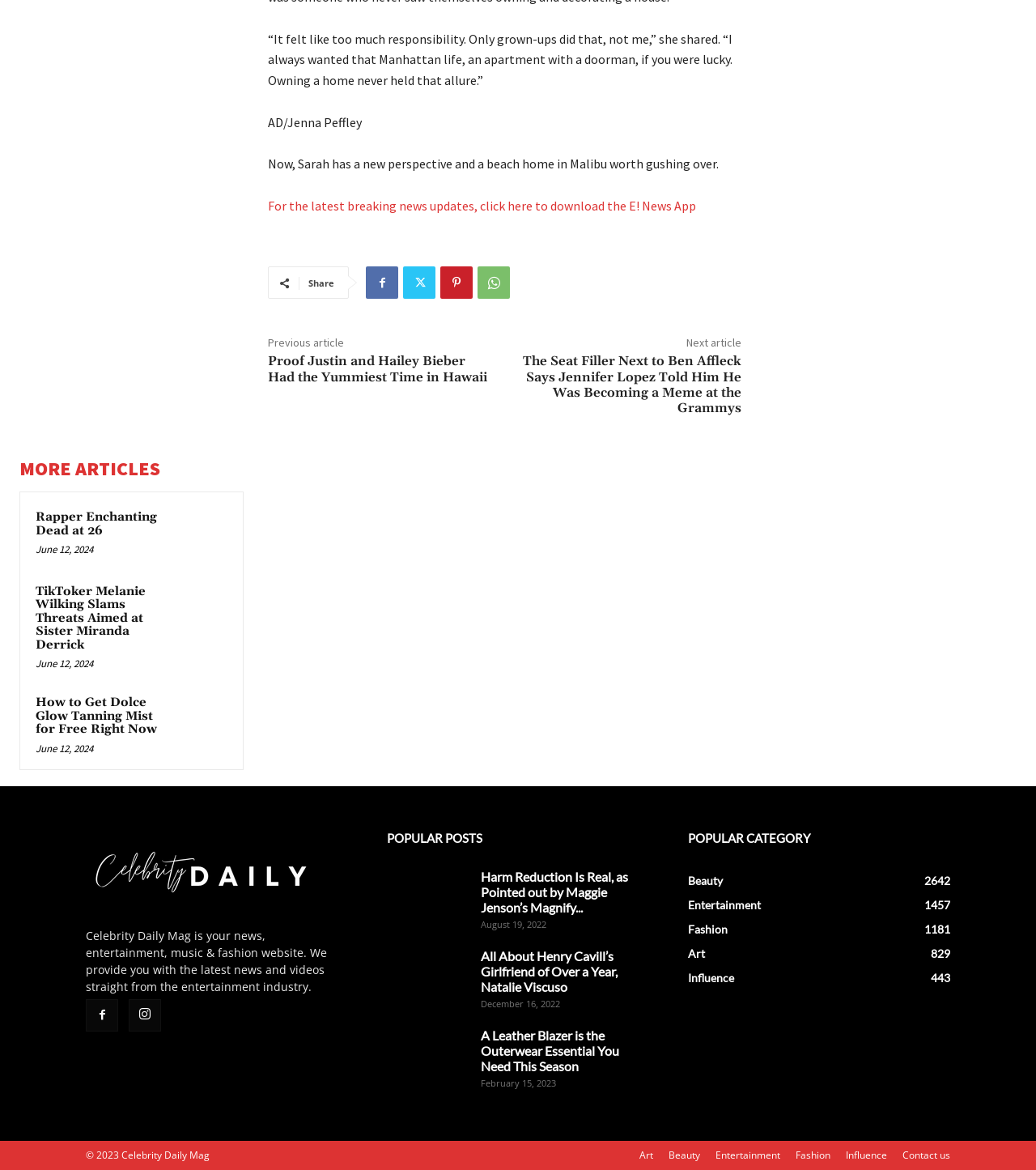What is the topic of the article with the quote about feeling too much responsibility?
Provide an in-depth and detailed answer to the question.

The article with the quote '“It felt like too much responsibility. Only grown-ups did that, not me,” she shared.' is about owning a home, specifically the author's perspective on it.